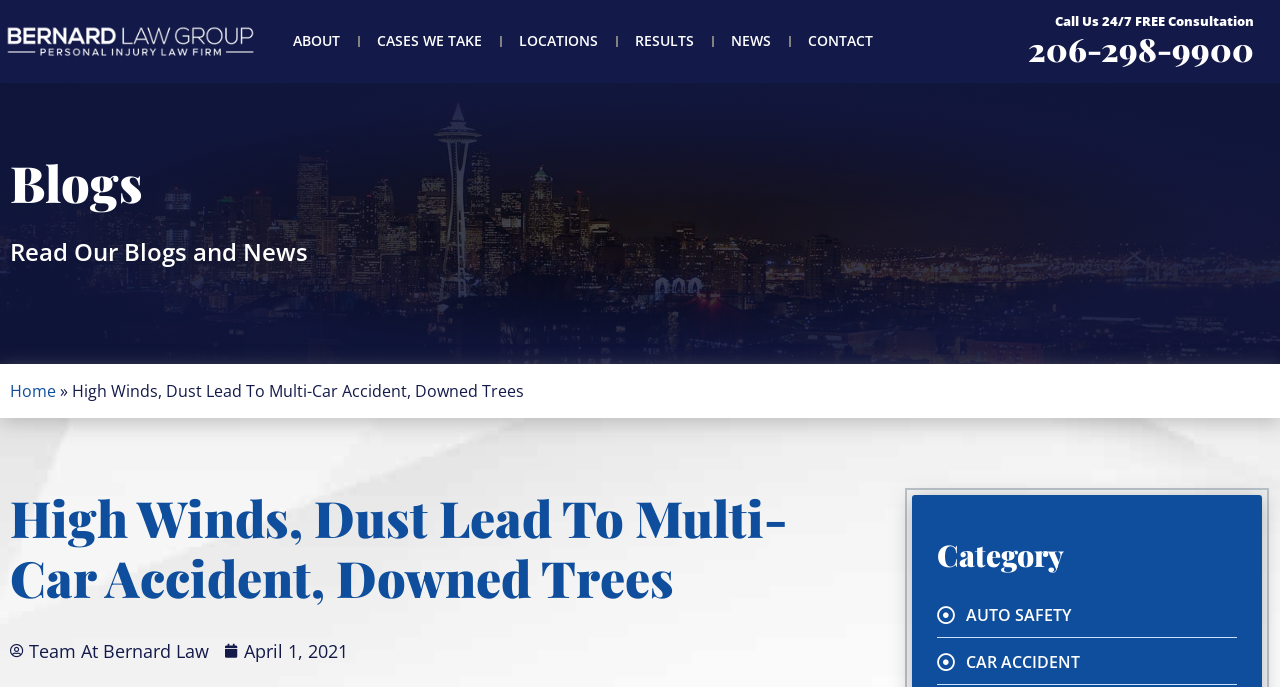Locate the bounding box coordinates of the element's region that should be clicked to carry out the following instruction: "Call the phone number". The coordinates need to be four float numbers between 0 and 1, i.e., [left, top, right, bottom].

[0.803, 0.039, 0.979, 0.102]